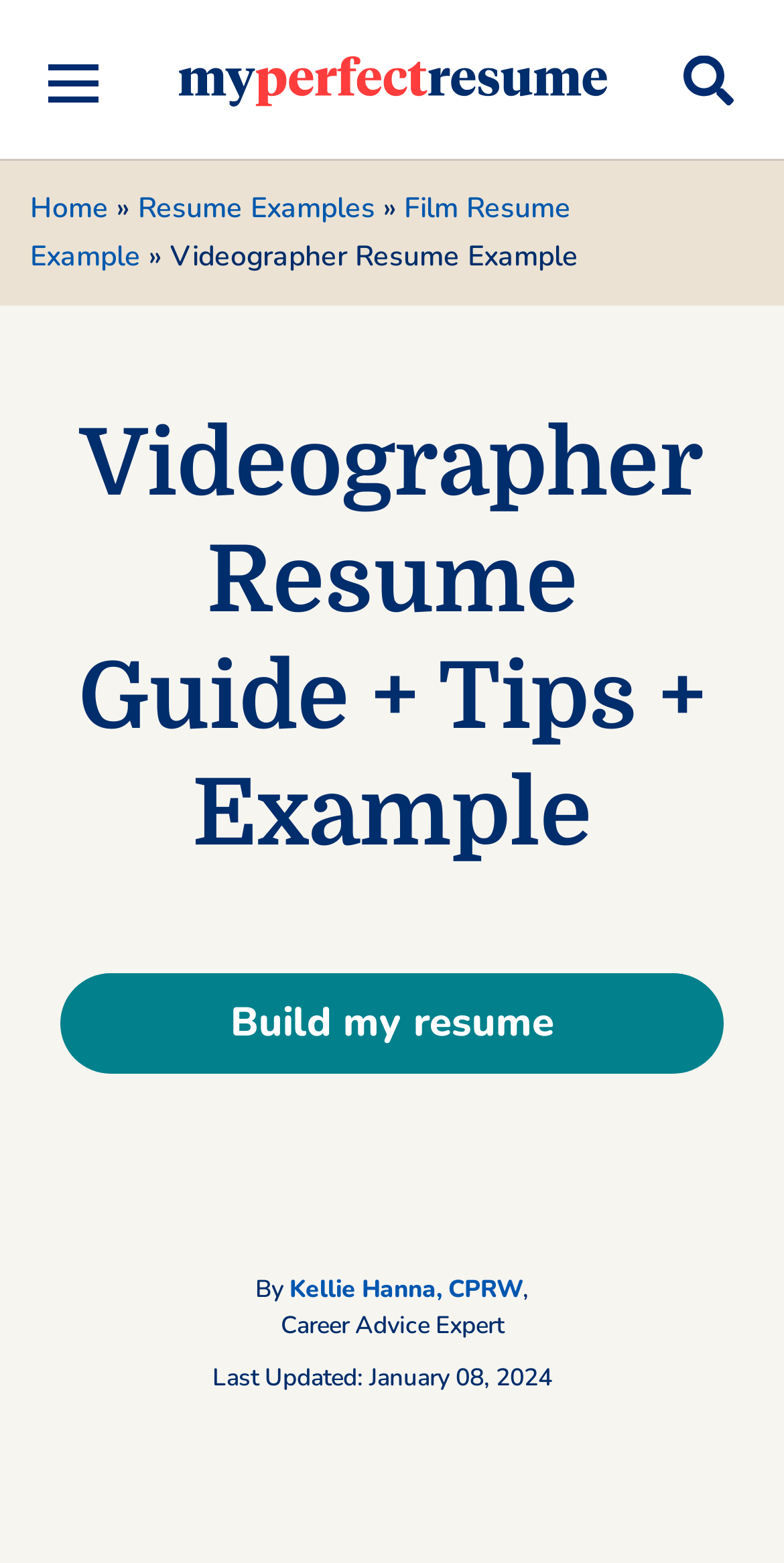Determine the bounding box coordinates in the format (top-left x, top-left y, bottom-right x, bottom-right y). Ensure all values are floating point numbers between 0 and 1. Identify the bounding box of the UI element described by: Kellie Hanna, CPRW

[0.369, 0.814, 0.667, 0.835]